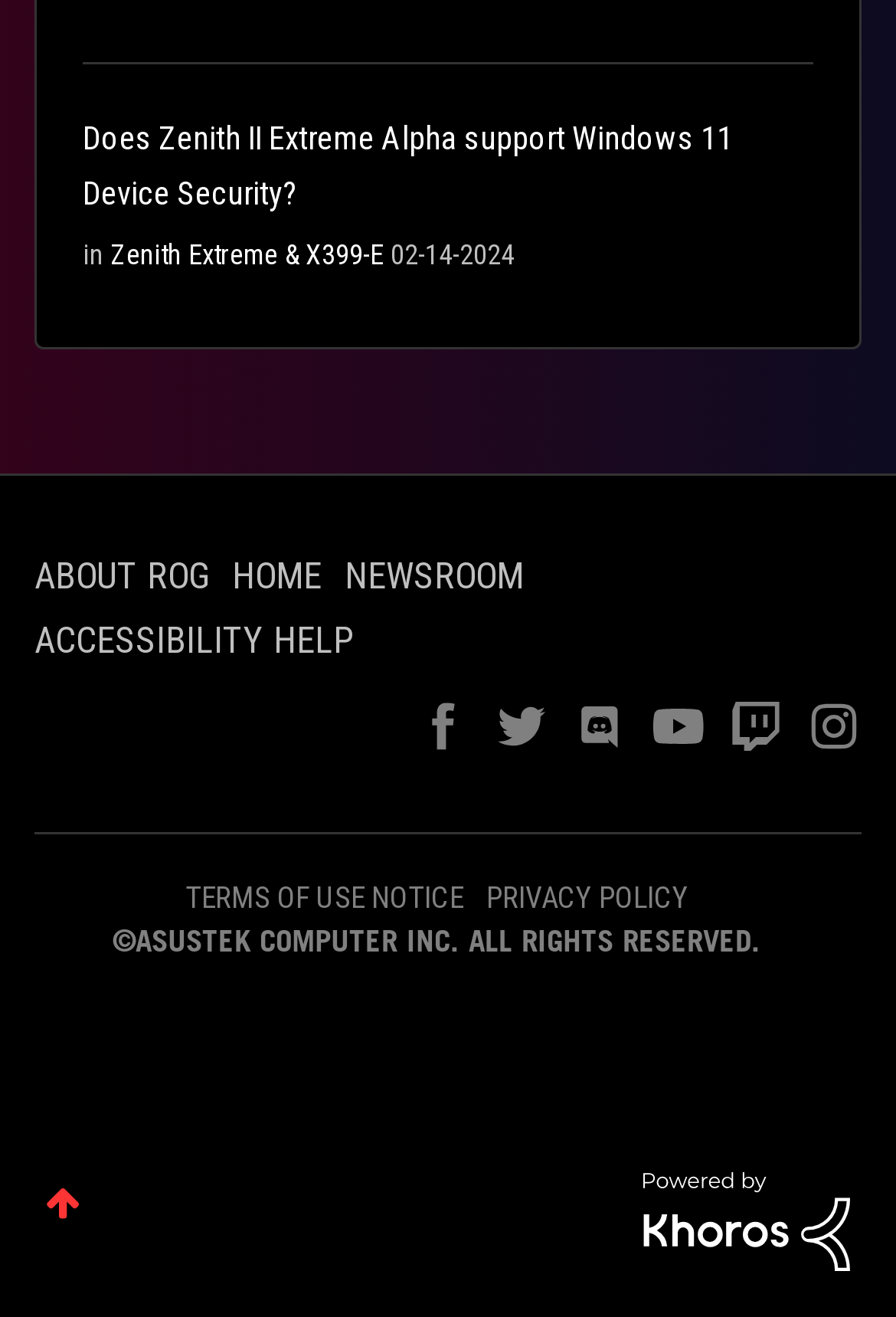What is the purpose of the button at the bottom left?
Using the visual information from the image, give a one-word or short-phrase answer.

To go to the top